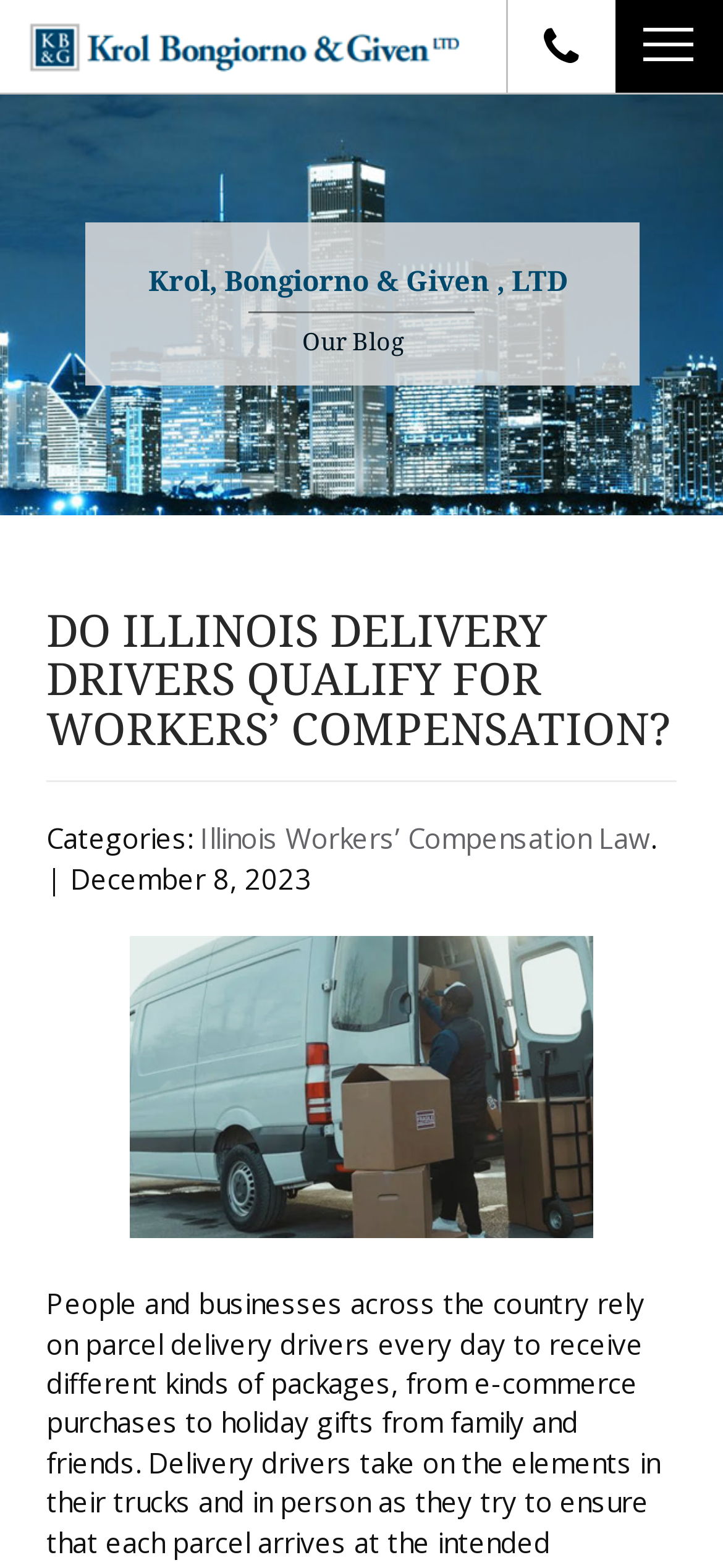Answer with a single word or phrase: 
What is the main image about?

Delivery Drivers